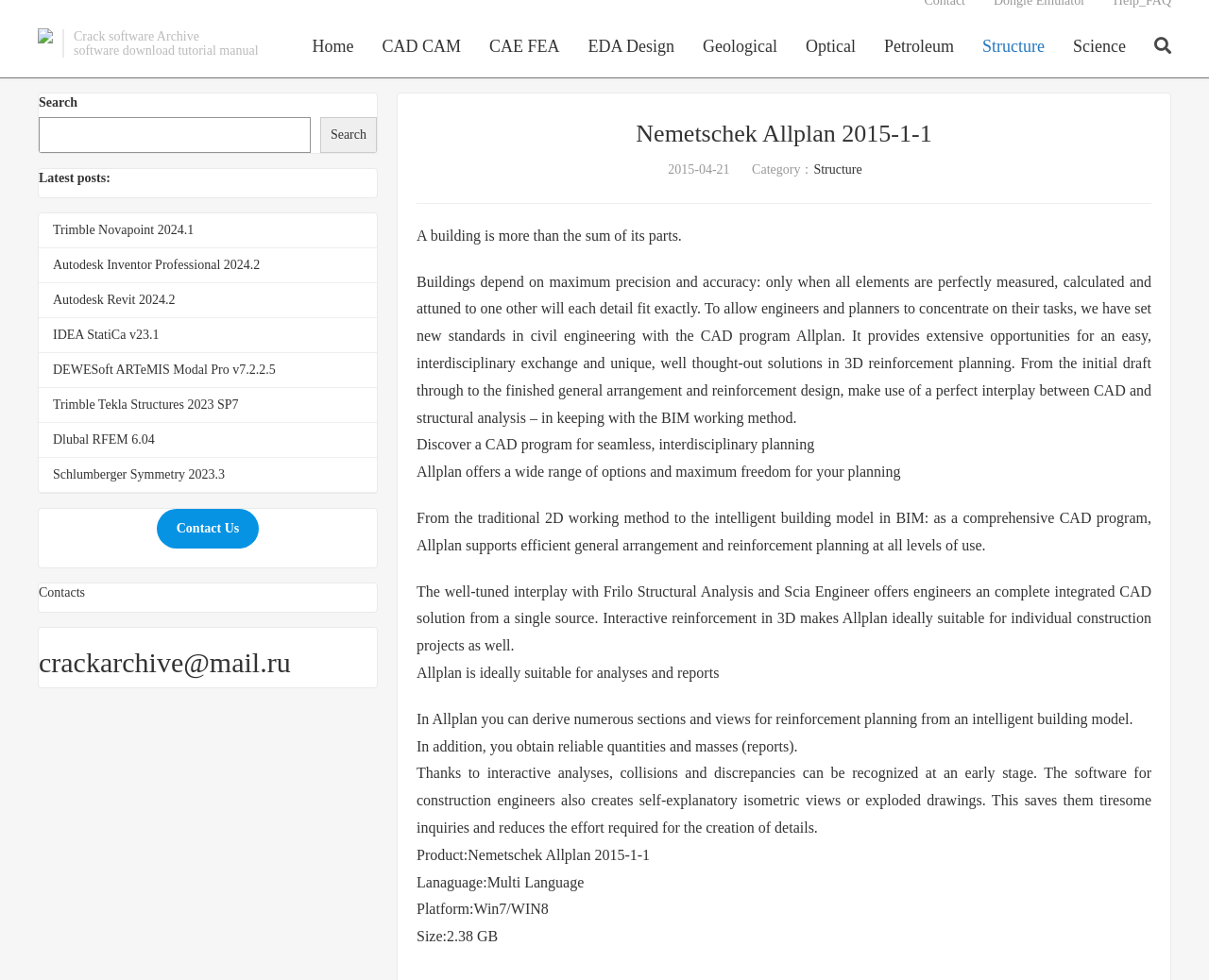Find the bounding box coordinates corresponding to the UI element with the description: "Autodesk Inventor Professional 2024.2". The coordinates should be formatted as [left, top, right, bottom], with values as floats between 0 and 1.

[0.044, 0.29, 0.215, 0.304]